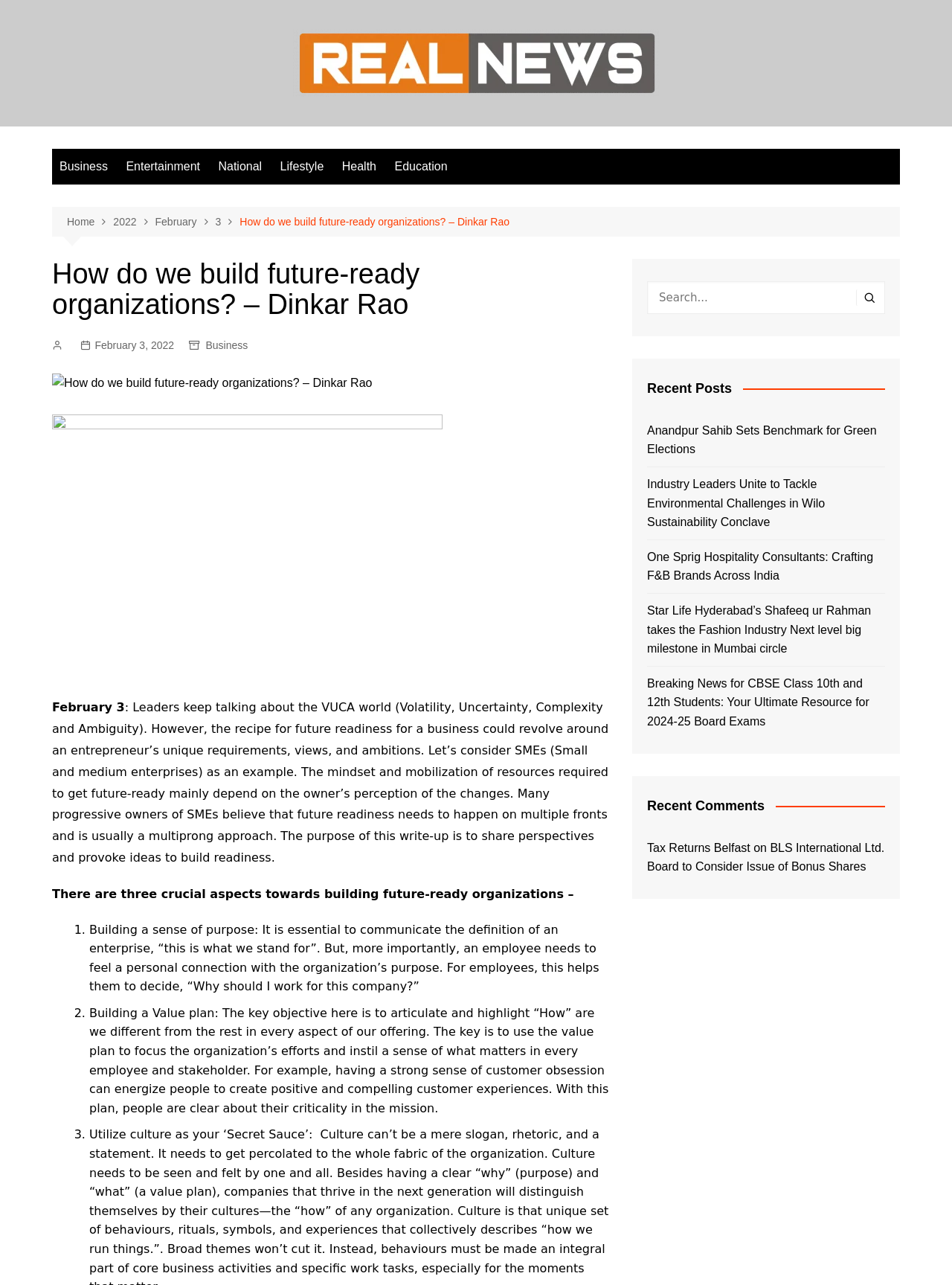Locate the bounding box coordinates of the area you need to click to fulfill this instruction: 'Click on the 'Anandpur Sahib Sets Benchmark for Green Elections' link'. The coordinates must be in the form of four float numbers ranging from 0 to 1: [left, top, right, bottom].

[0.68, 0.328, 0.93, 0.357]